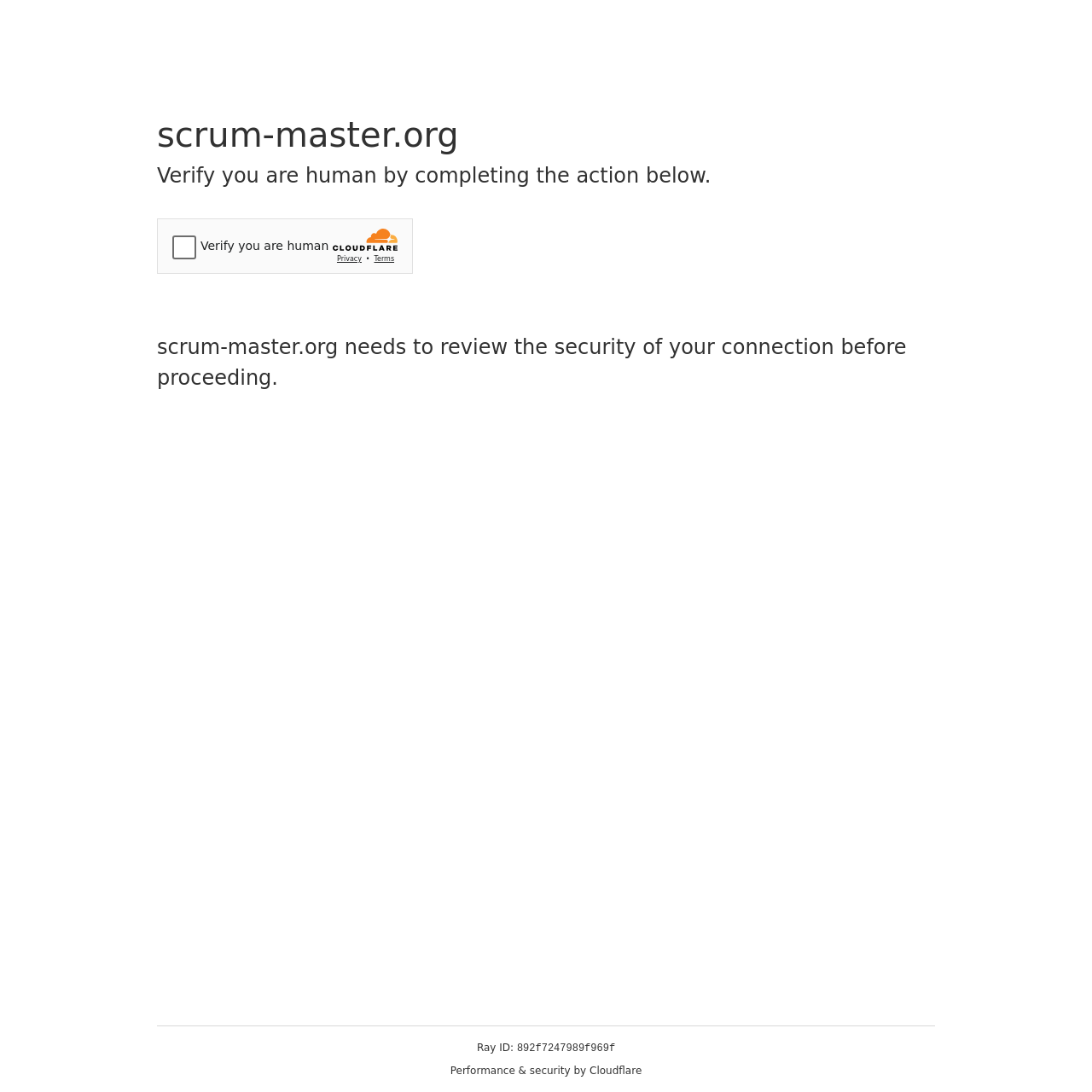What is the ID of the Ray?
Based on the image, respond with a single word or phrase.

892f7247989f969f